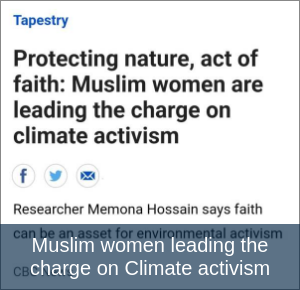Create a vivid and detailed description of the image.

This image presents an article titled "Protecting nature, act of faith: Muslim women are leading the charge on climate activism." It features a prominent heading that highlights the pivotal role of Muslim women in environmental activism, underscoring the intersection of faith and ecological responsibility. Below the heading, there is a citation from researcher Memona Hossain, emphasizing how faith can be a powerful motivator for environmental action. Social media icons are depicted, suggesting ways to engage further with the content. The design is modern and accessible, reinforcing the message that community and belief can drive significant ecological change.